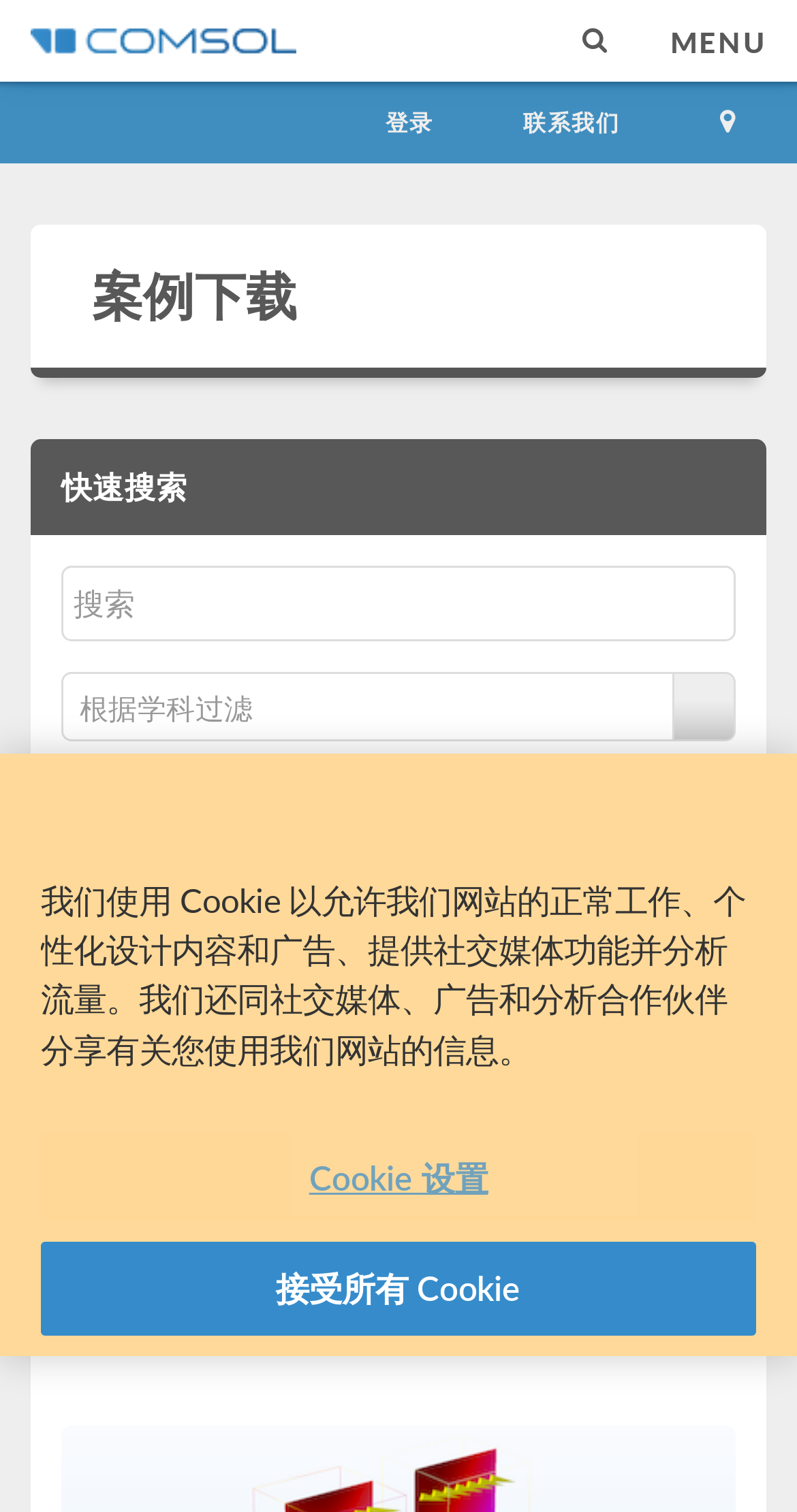Please mark the clickable region by giving the bounding box coordinates needed to complete this instruction: "Click COMSOL link".

[0.026, 0.0, 0.385, 0.054]